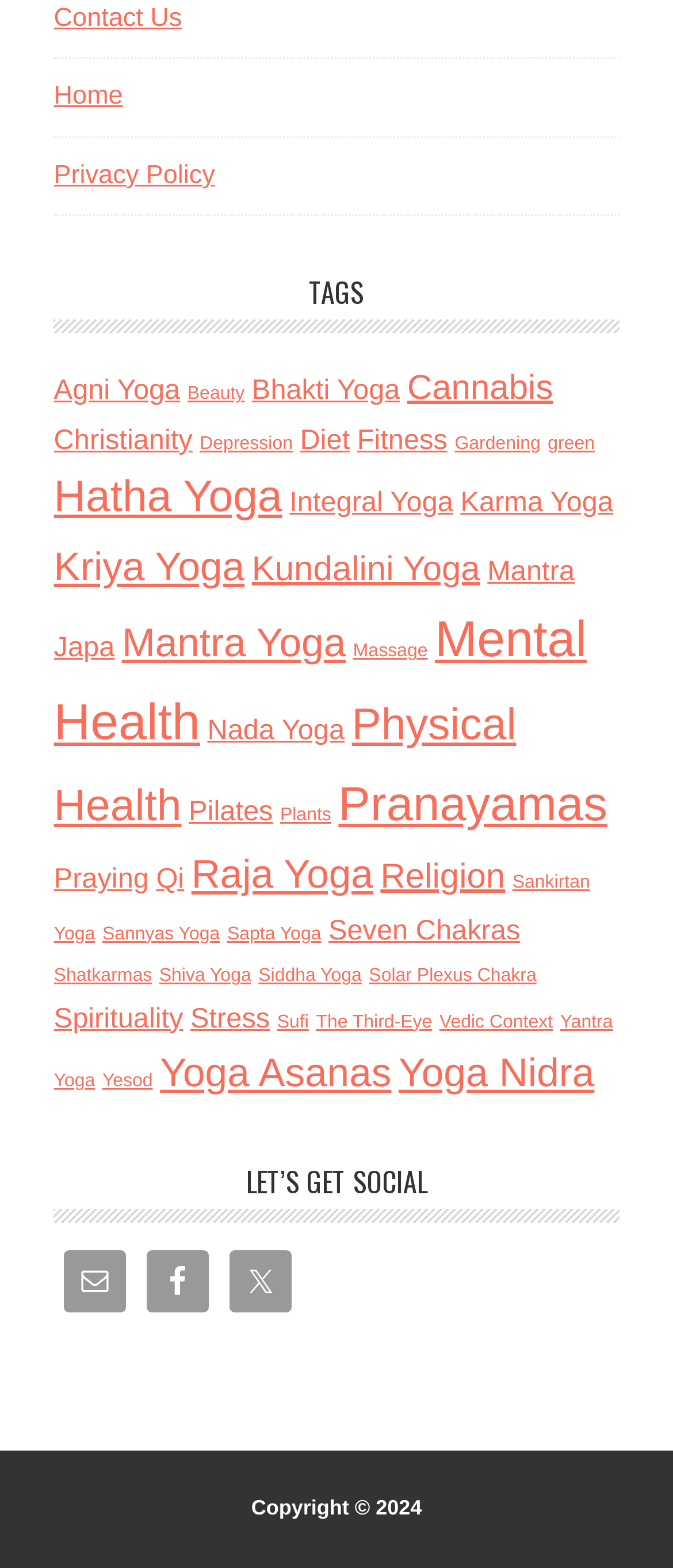Identify the bounding box coordinates of the clickable region required to complete the instruction: "View 'Agni Yoga' items". The coordinates should be given as four float numbers within the range of 0 and 1, i.e., [left, top, right, bottom].

[0.08, 0.239, 0.268, 0.259]